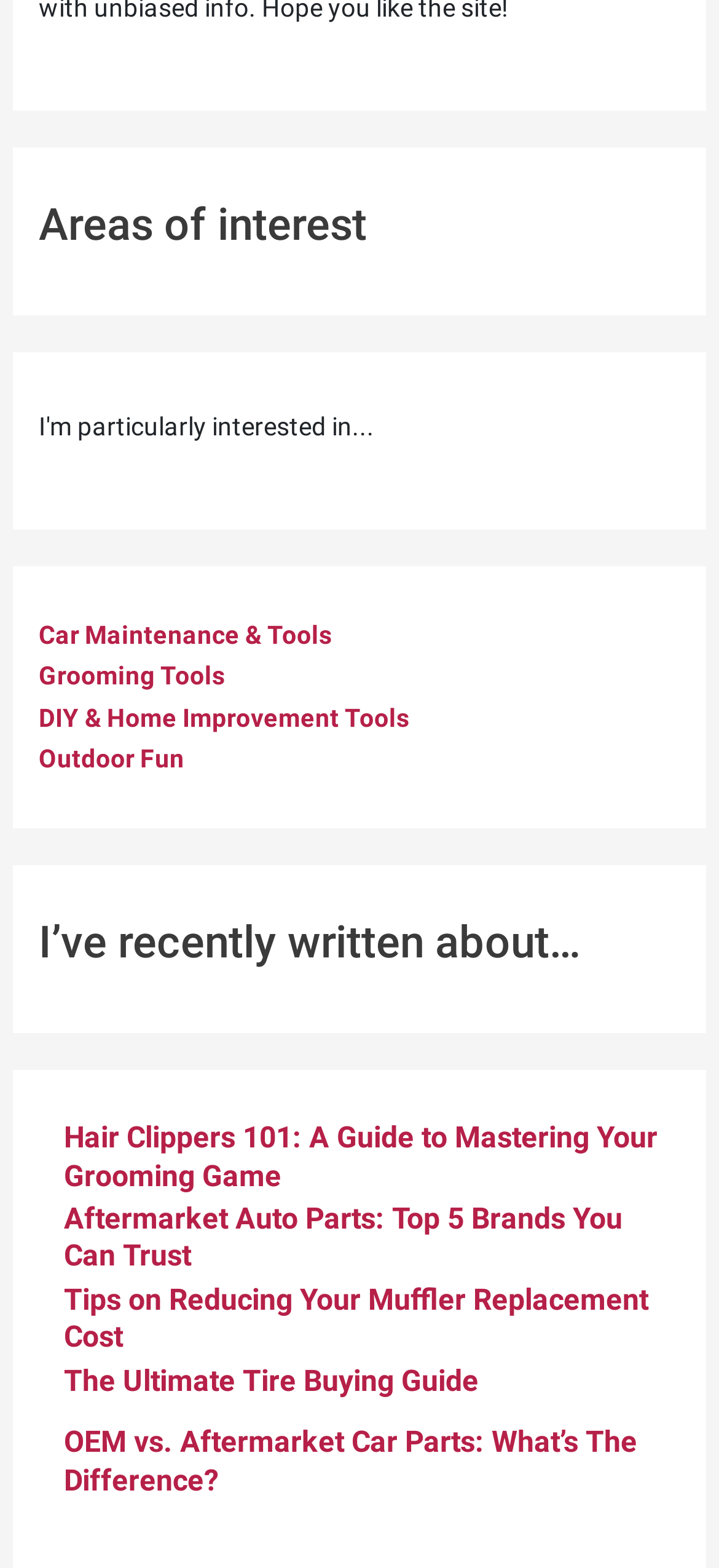Determine the bounding box coordinates (top-left x, top-left y, bottom-right x, bottom-right y) of the UI element described in the following text: Car Maintenance & Tools

[0.054, 0.395, 0.462, 0.414]